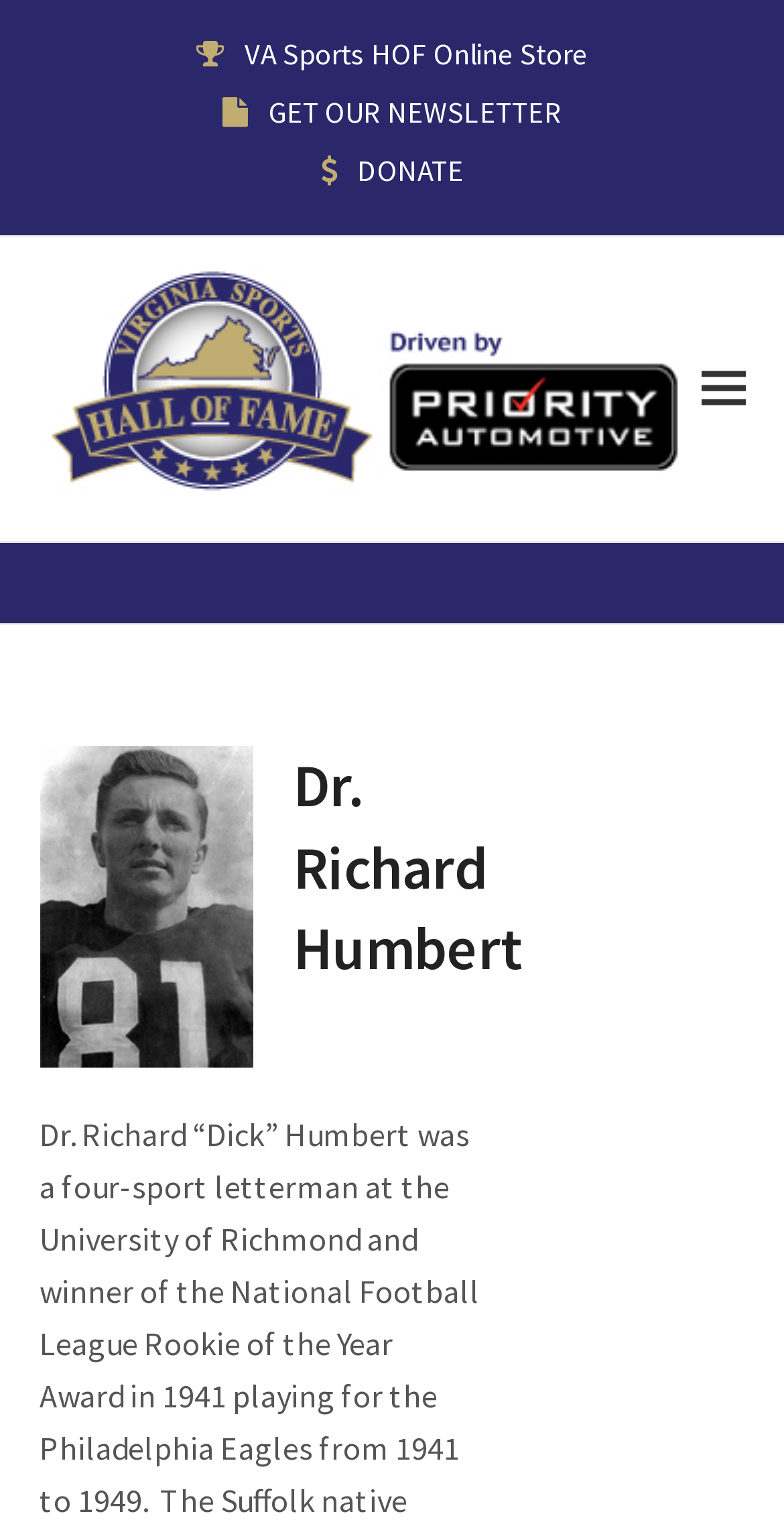Please locate the UI element described by "ZetCom" and provide its bounding box coordinates.

None